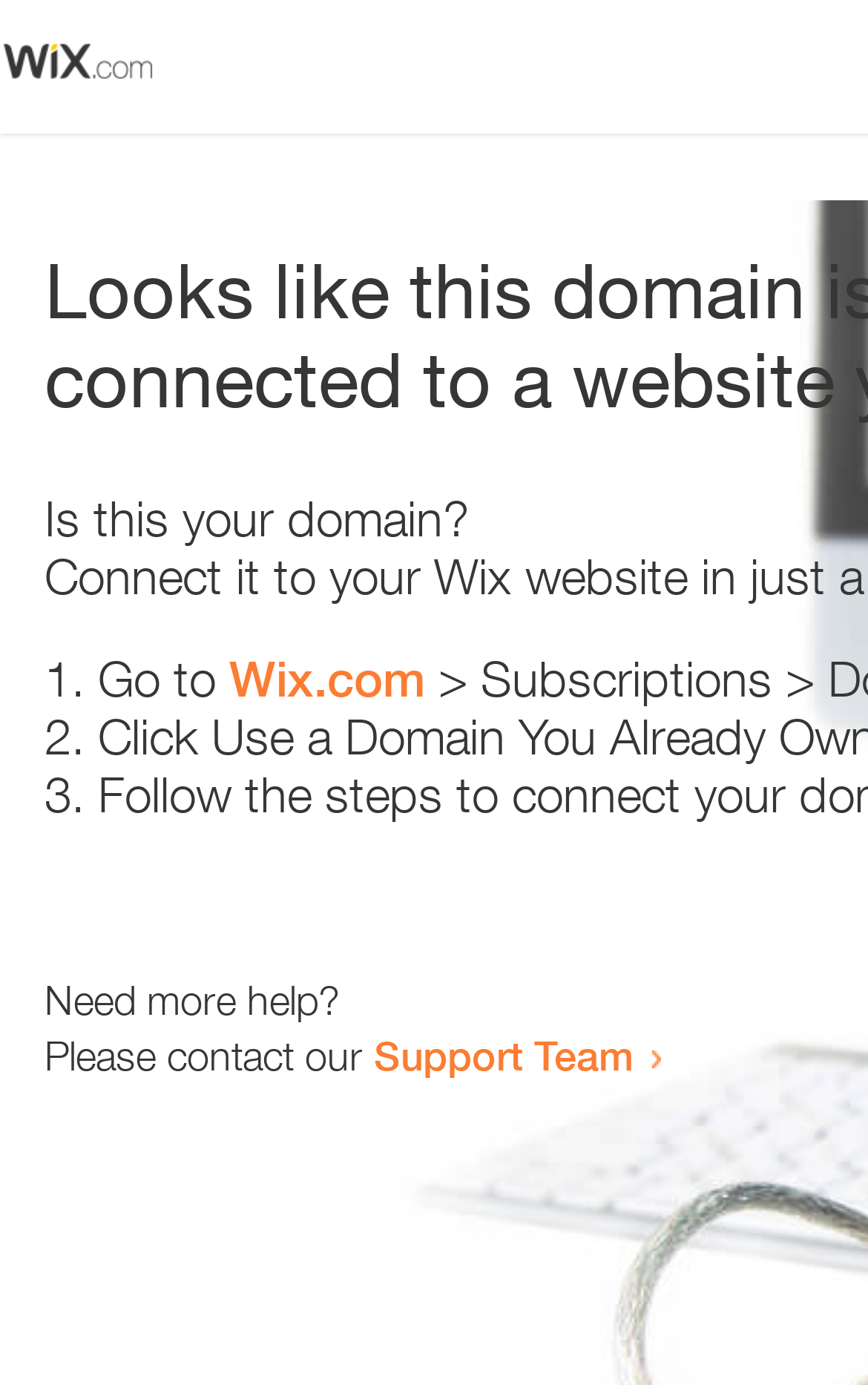What is the text above the list?
Respond with a short answer, either a single word or a phrase, based on the image.

Is this your domain?